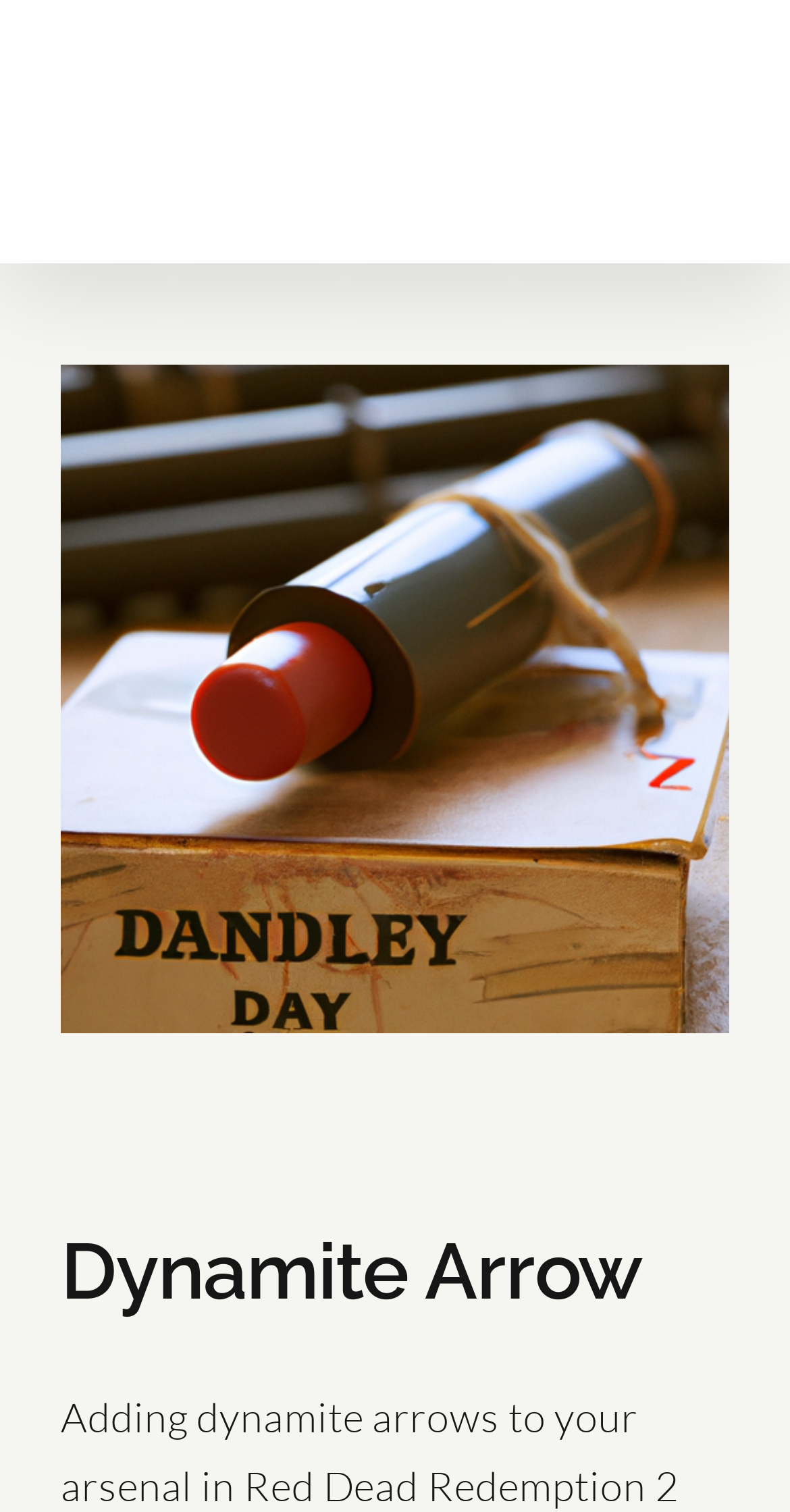Is there an image on this webpage?
Examine the image and give a concise answer in one word or a short phrase.

Yes